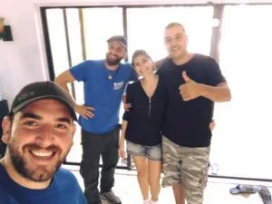How many men are wearing blue shirts?
Please give a detailed and elaborate answer to the question based on the image.

Two men in the image are wearing blue shirts, one with a cap and the other without a cap, both exuding a friendly demeanor.